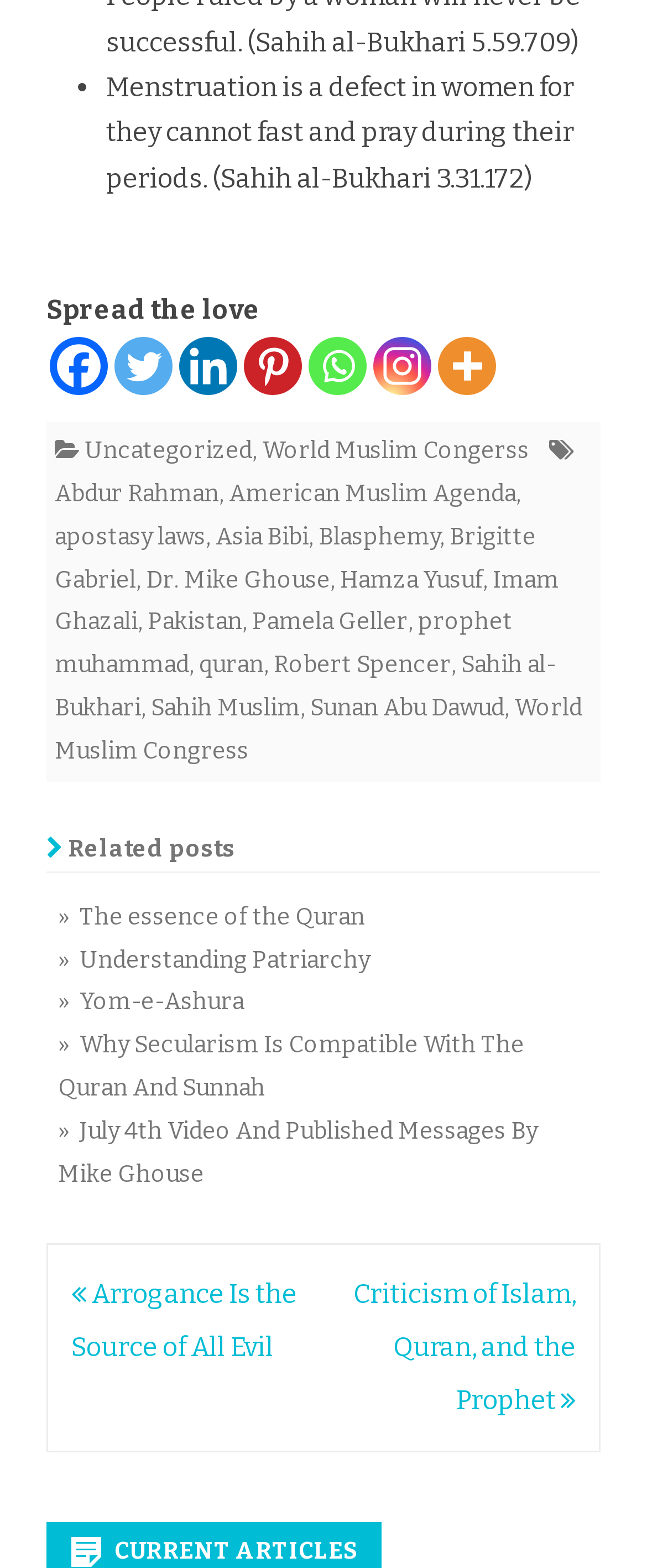Give a one-word or one-phrase response to the question: 
What is the navigation menu item at the bottom of the page?

Posts